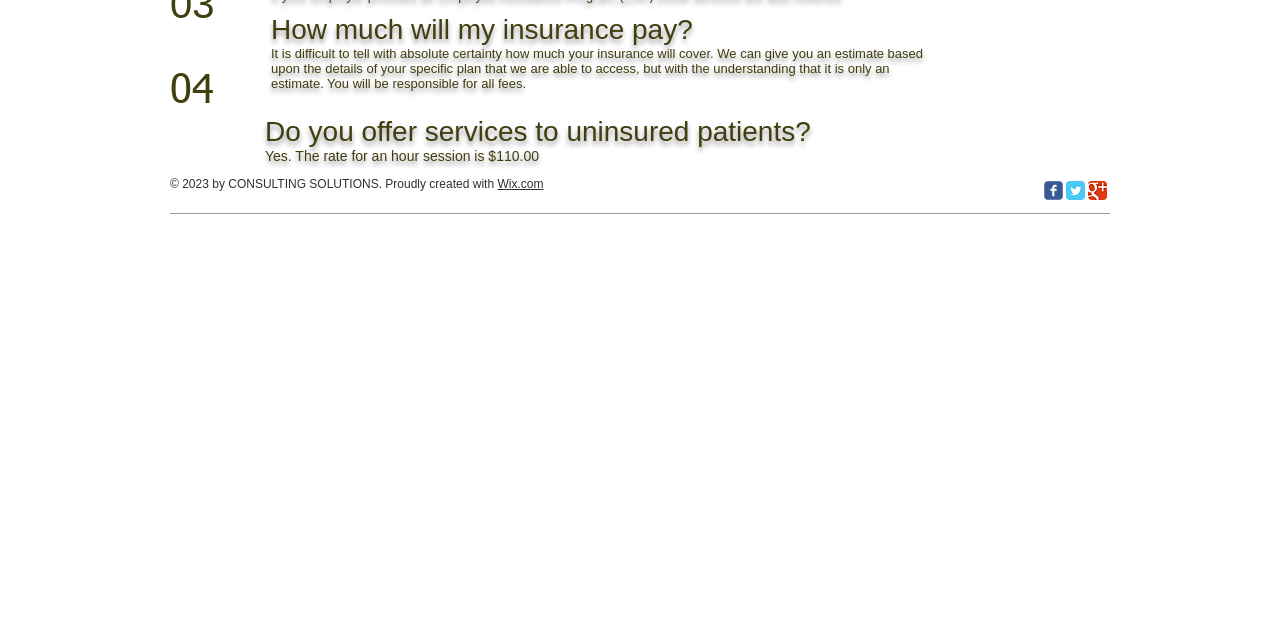Provide the bounding box coordinates of the UI element that matches the description: "Wix.com".

[0.389, 0.277, 0.425, 0.298]